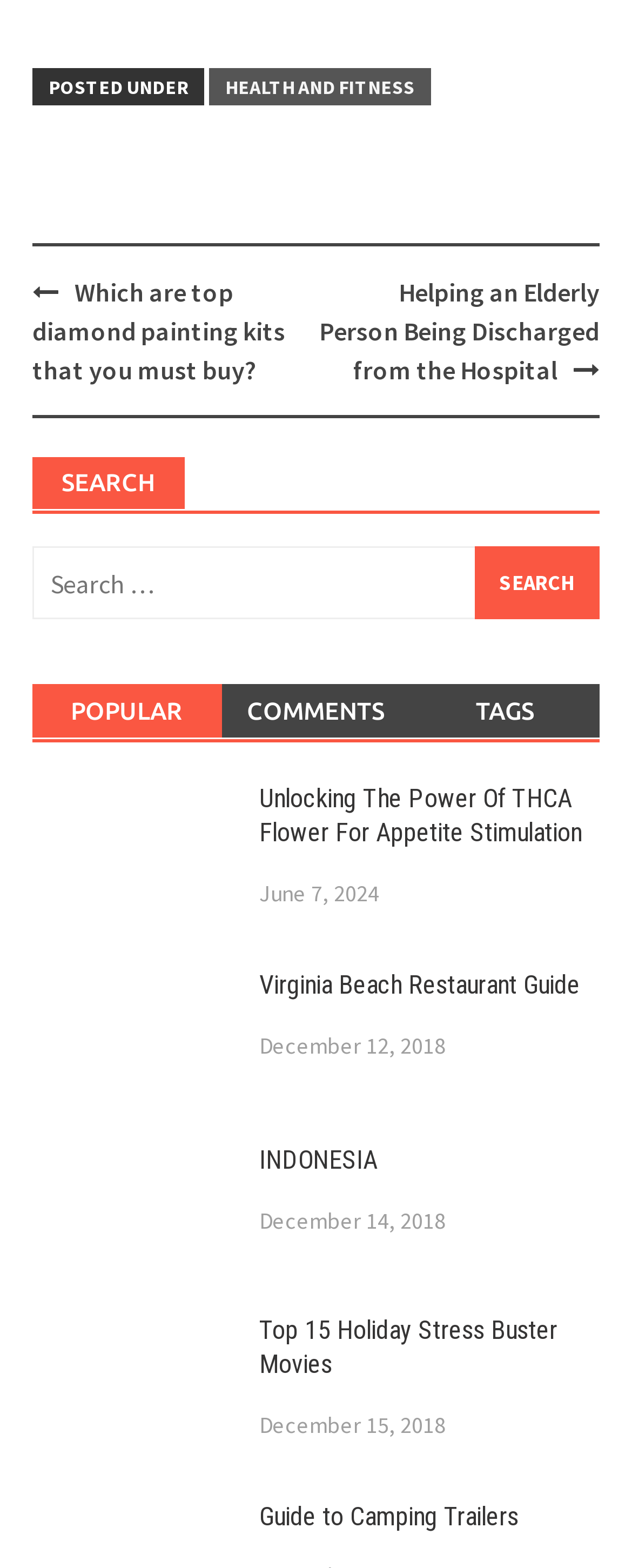Please identify the bounding box coordinates for the region that you need to click to follow this instruction: "Click on the 'Make & Appreciate' link".

None